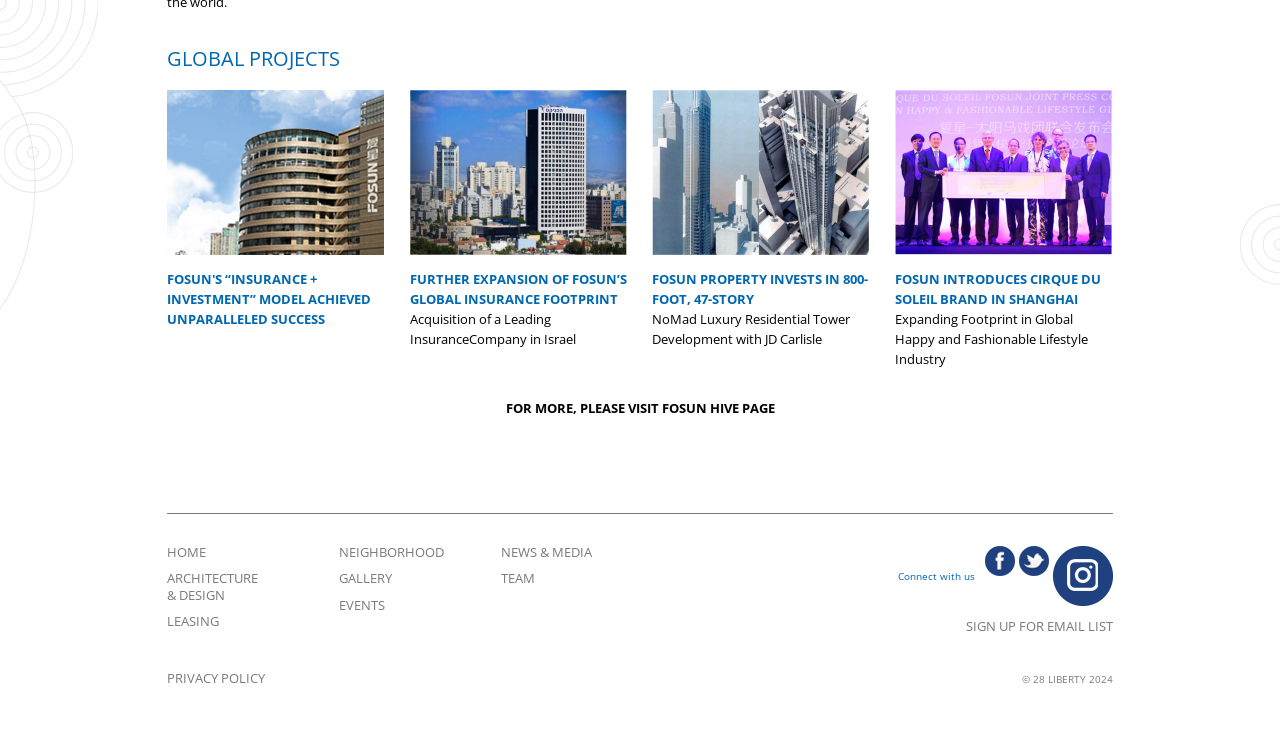What is the name of the company mentioned on the webpage?
Please elaborate on the answer to the question with detailed information.

The webpage mentions FOSUN multiple times, including in the link 'FOSUN'S “INSURANCE + INVESTMENT” MODEL ACHIEVED UNPARALLELED SUCCESS' and 'FOSUN PROPERTY INVESTS IN 800-FOOT, 47-STORY', indicating that FOSUN is the name of the company being referred to.